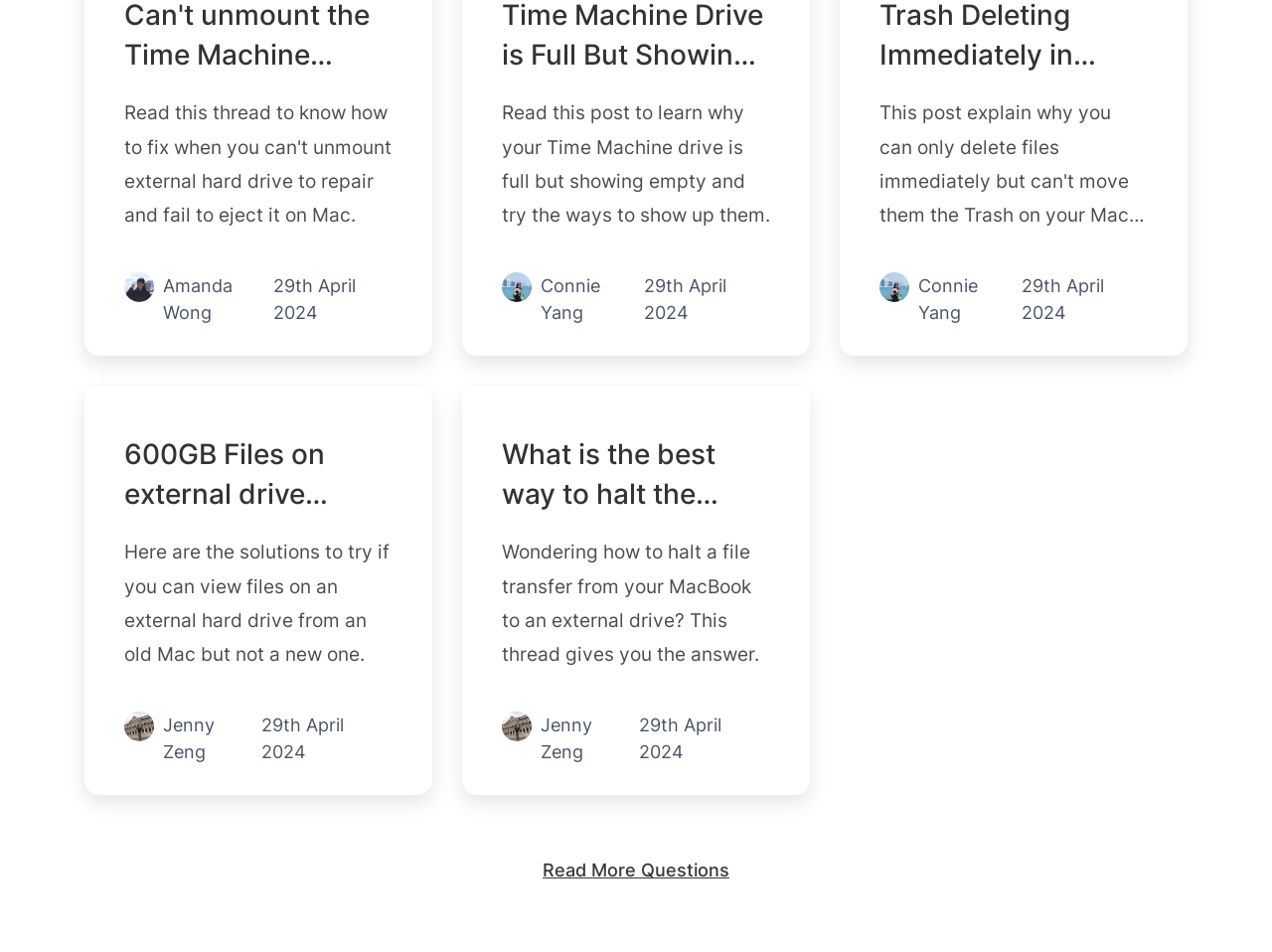Please provide the bounding box coordinates for the element that needs to be clicked to perform the following instruction: "Read article about 600GB Files on external drive showing 0 byte on new Mac". The coordinates should be given as four float numbers between 0 and 1, i.e., [left, top, right, bottom].

[0.098, 0.458, 0.309, 0.706]